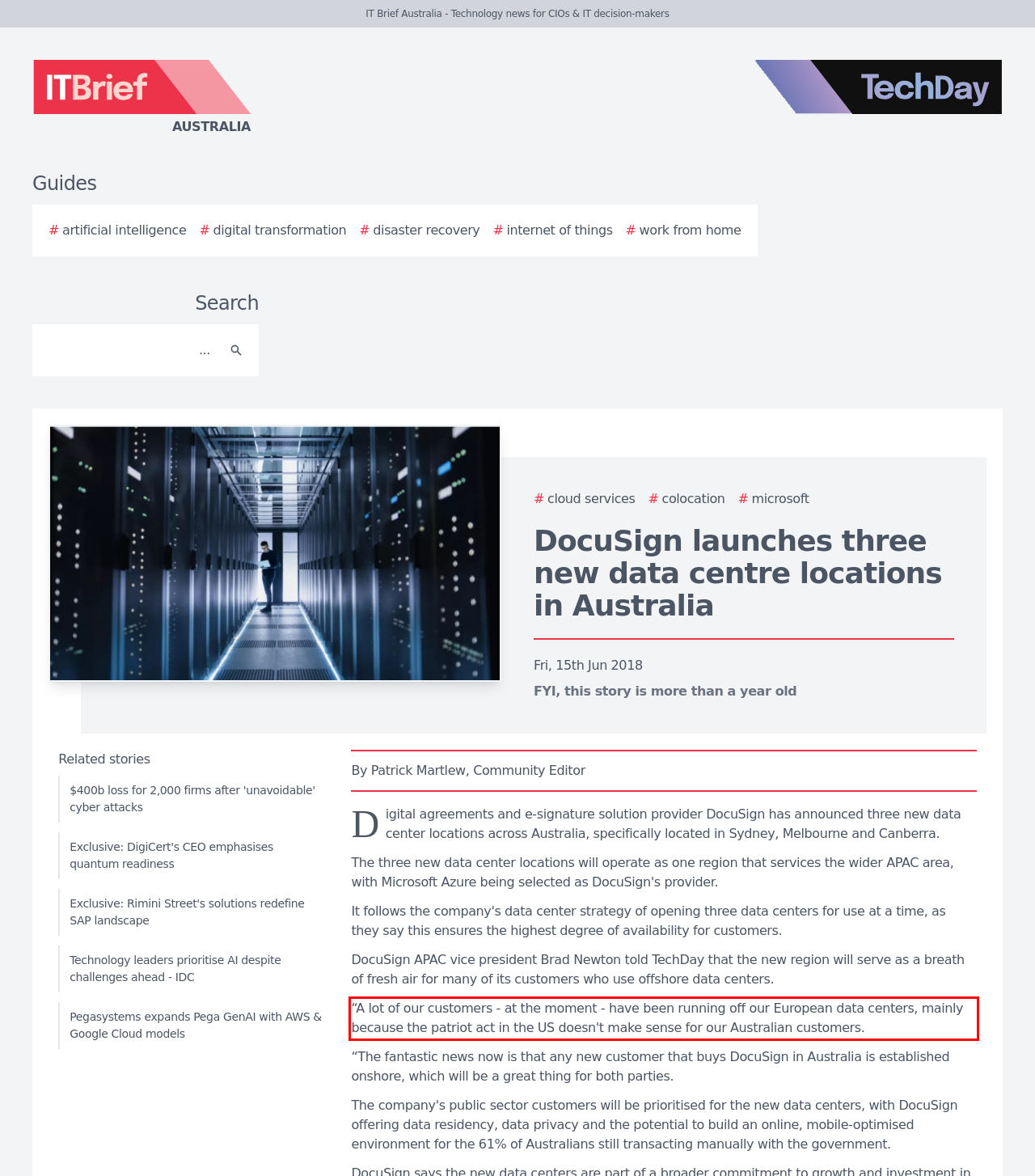Locate the red bounding box in the provided webpage screenshot and use OCR to determine the text content inside it.

“A lot of our customers - at the moment - have been running off our European data centers, mainly because the patriot act in the US doesn't make sense for our Australian customers.